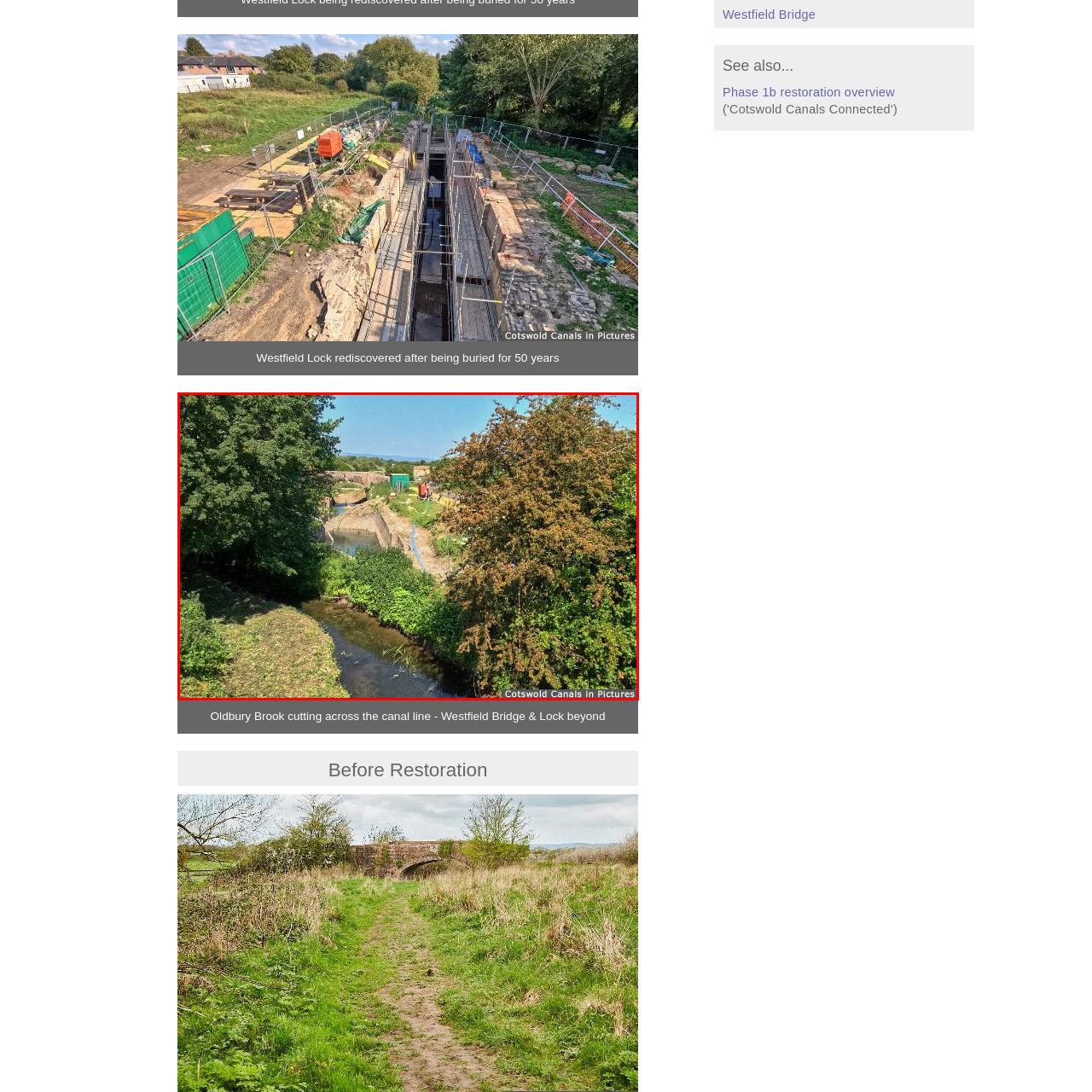Direct your attention to the section outlined in red and answer the following question with a single word or brief phrase: 
What is the color of the sky in the image?

Vibrant blue